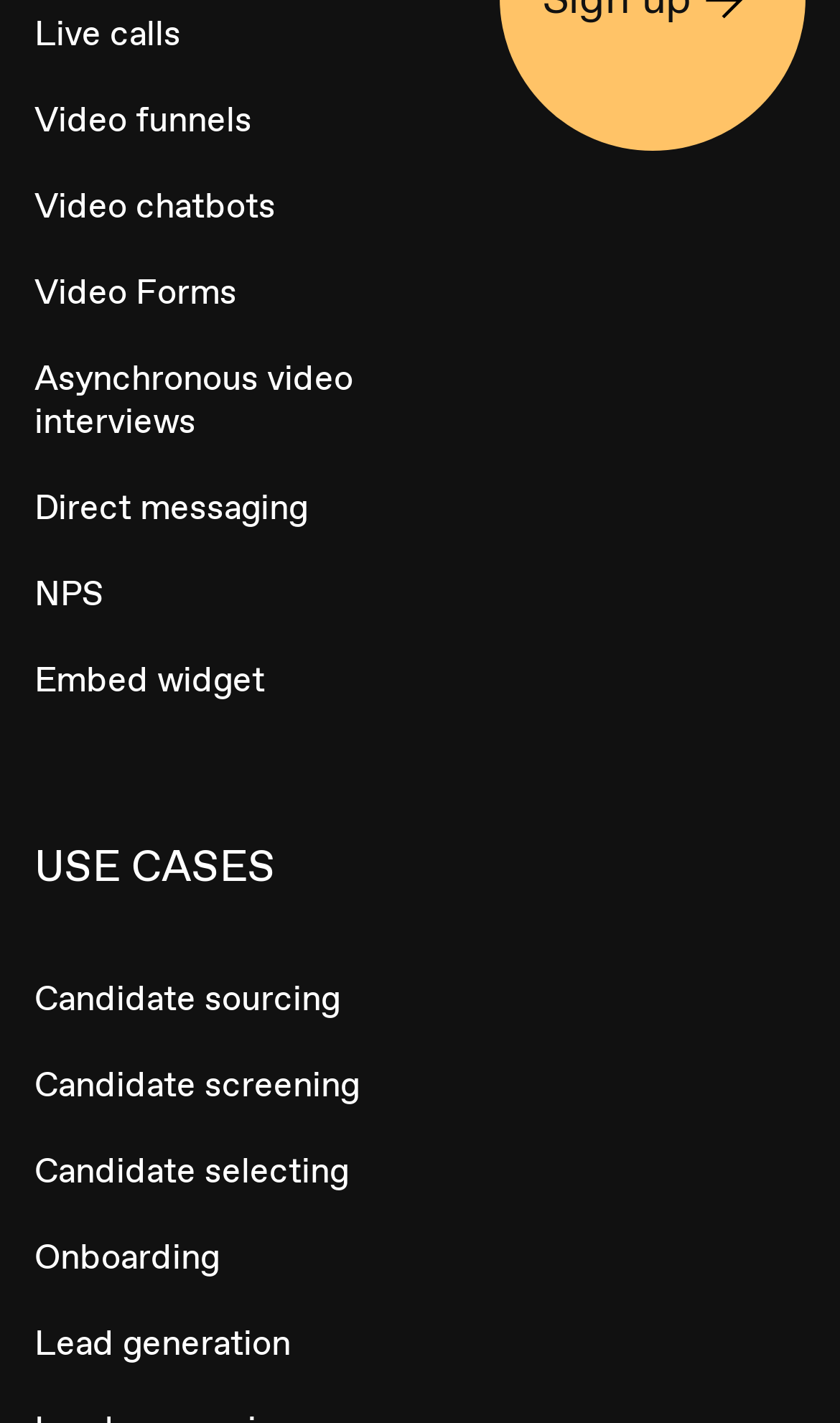Answer this question in one word or a short phrase: What is the last link listed?

Lead generation